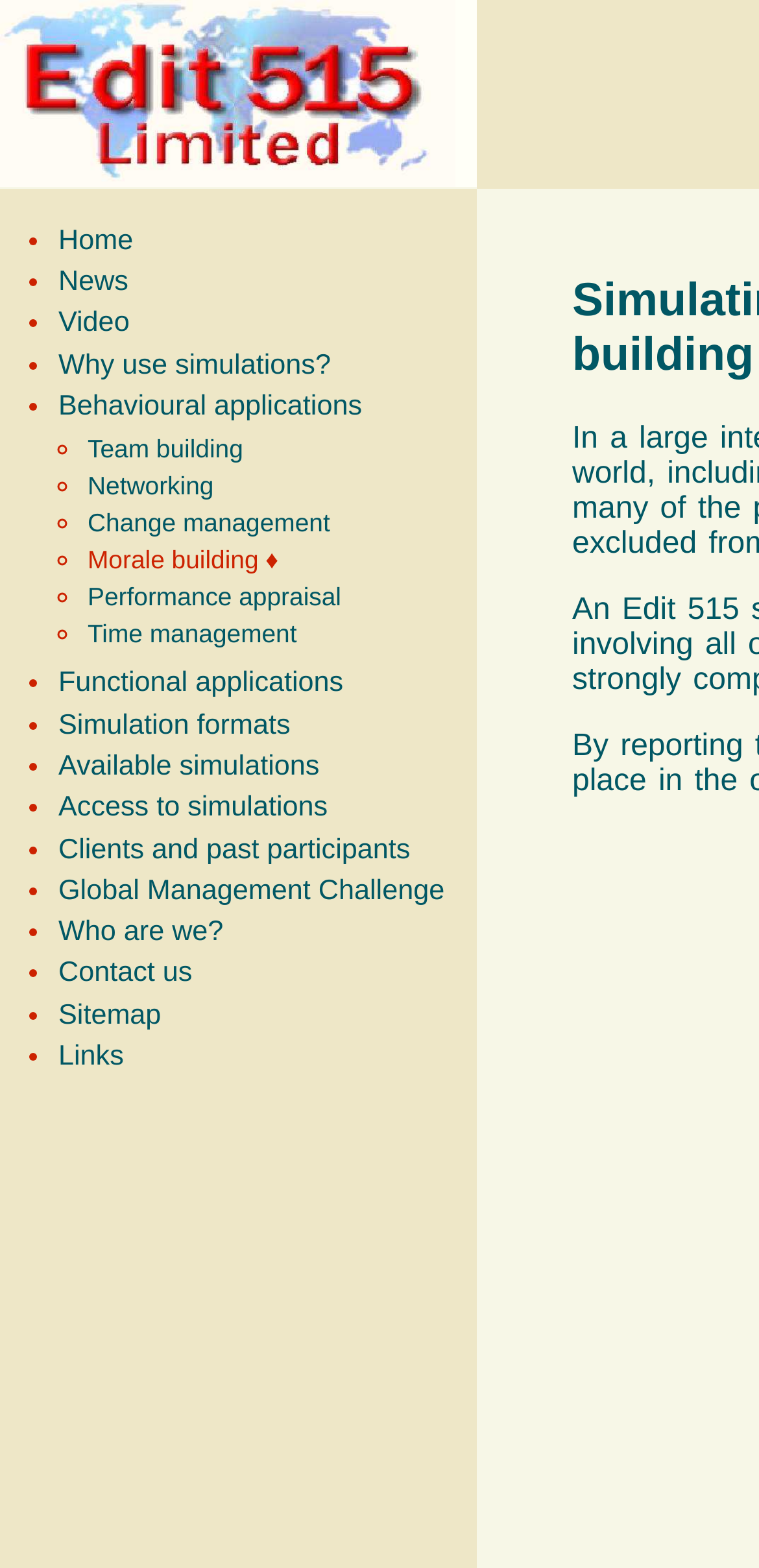What is the purpose of the simulations?
Using the details shown in the screenshot, provide a comprehensive answer to the question.

I noticed that one of the link elements is 'Morale building ♦' with a bounding box coordinate of [0.115, 0.348, 0.367, 0.366]. This implies that one of the purposes of the simulations is morale building.